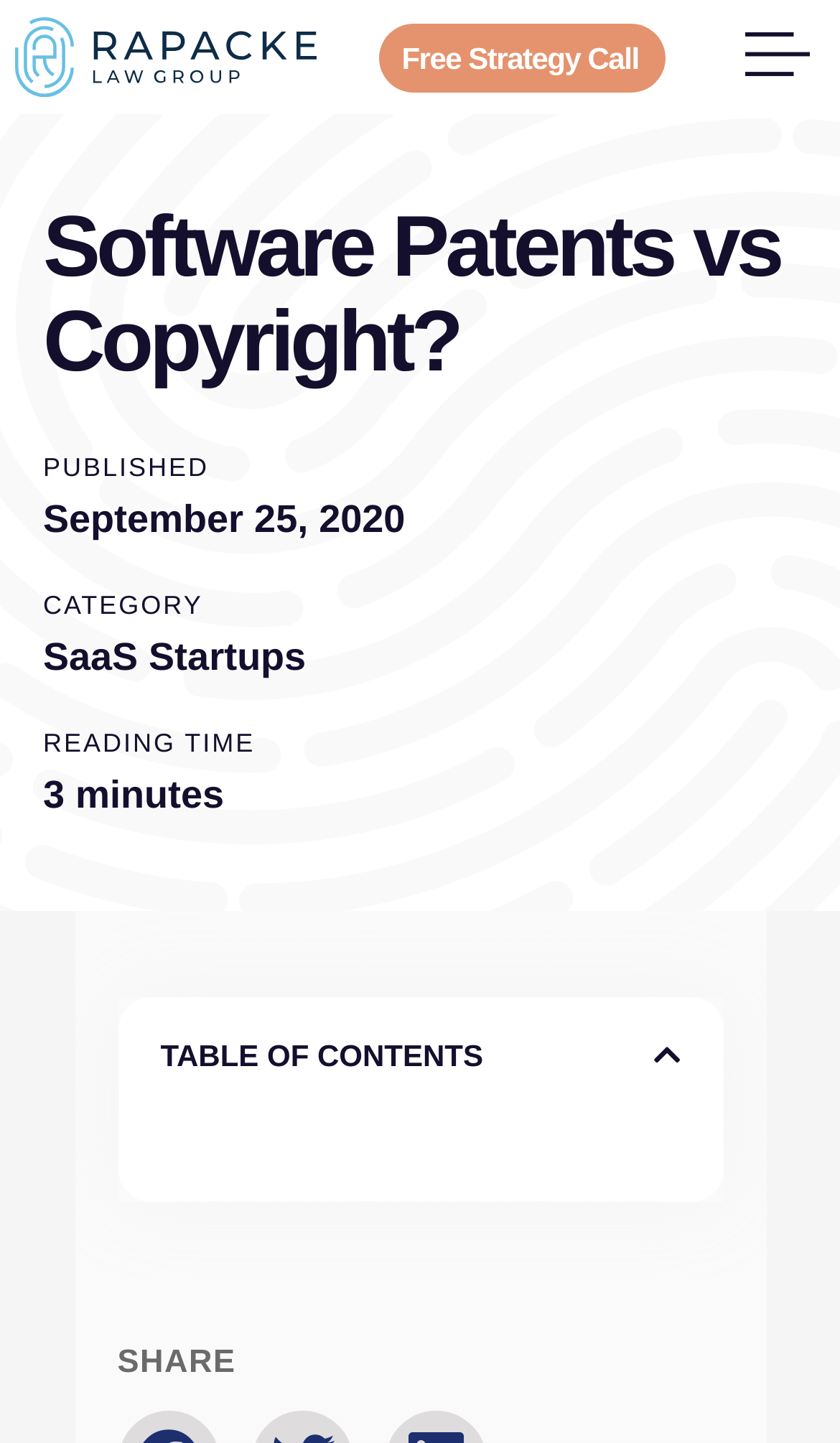Please give a concise answer to this question using a single word or phrase: 
How long does it take to read the article?

minutes